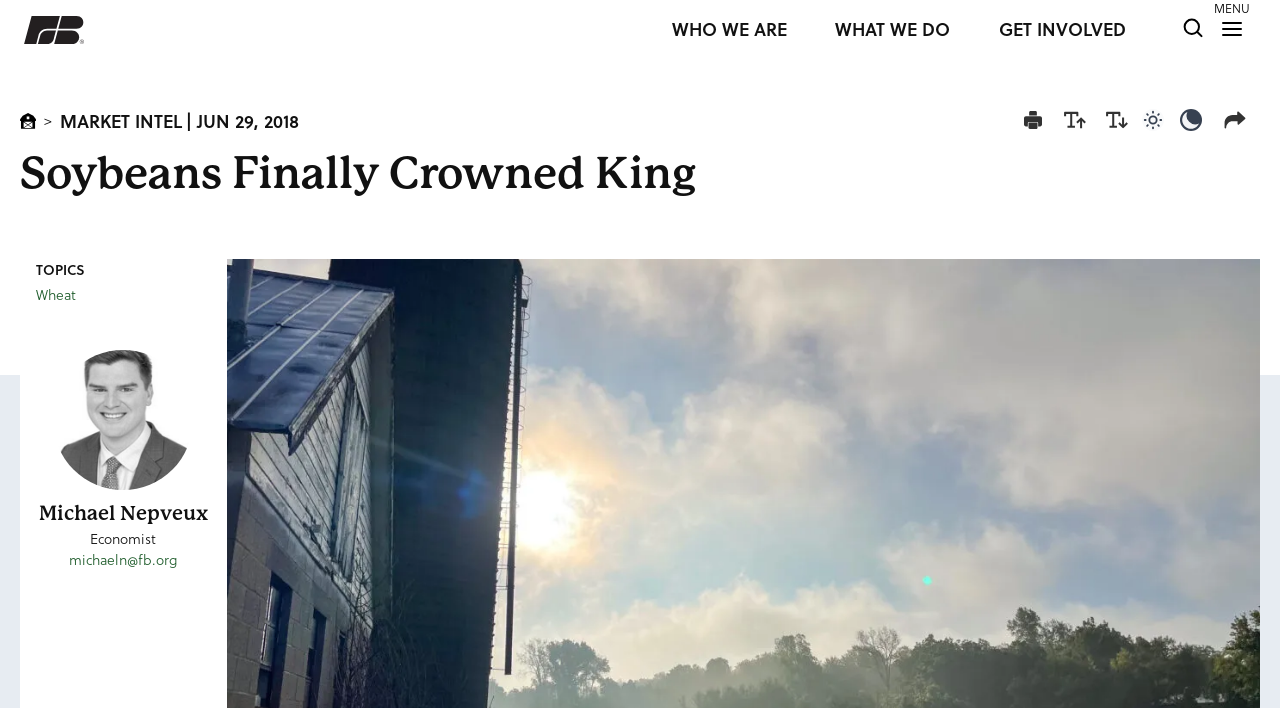Explain in detail what you observe on this webpage.

The webpage is about soybeans and market intel, with the title "Soybeans Finally Crowned King" prominently displayed at the top. Below the title, there are three links: "WHO WE ARE", "WHAT WE DO", and "GET INVOLVED", aligned horizontally across the page. 

To the right of these links, there is an image, followed by another link and an image. On the left side of the page, there is a link with an accompanying image, and a static text ">" symbol. Below this, there is a link to "MARKET INTEL" and a static text "| JUN 29, 2018". 

Further down, there are three images aligned horizontally, followed by two buttons, "light" and "dark", each with an accompanying image. To the right of these buttons, there is another button labeled "click to enable menu" with an image. 

The main content of the page is divided into sections, with headings "Soybeans Finally Crowned King", "TOPICS", and "Michael Nepveux". Under the "TOPICS" heading, there is a link to "Wheat". The "Michael Nepveux" section includes a static text "Economist" and a link to an email address "michaeln@fb.org".